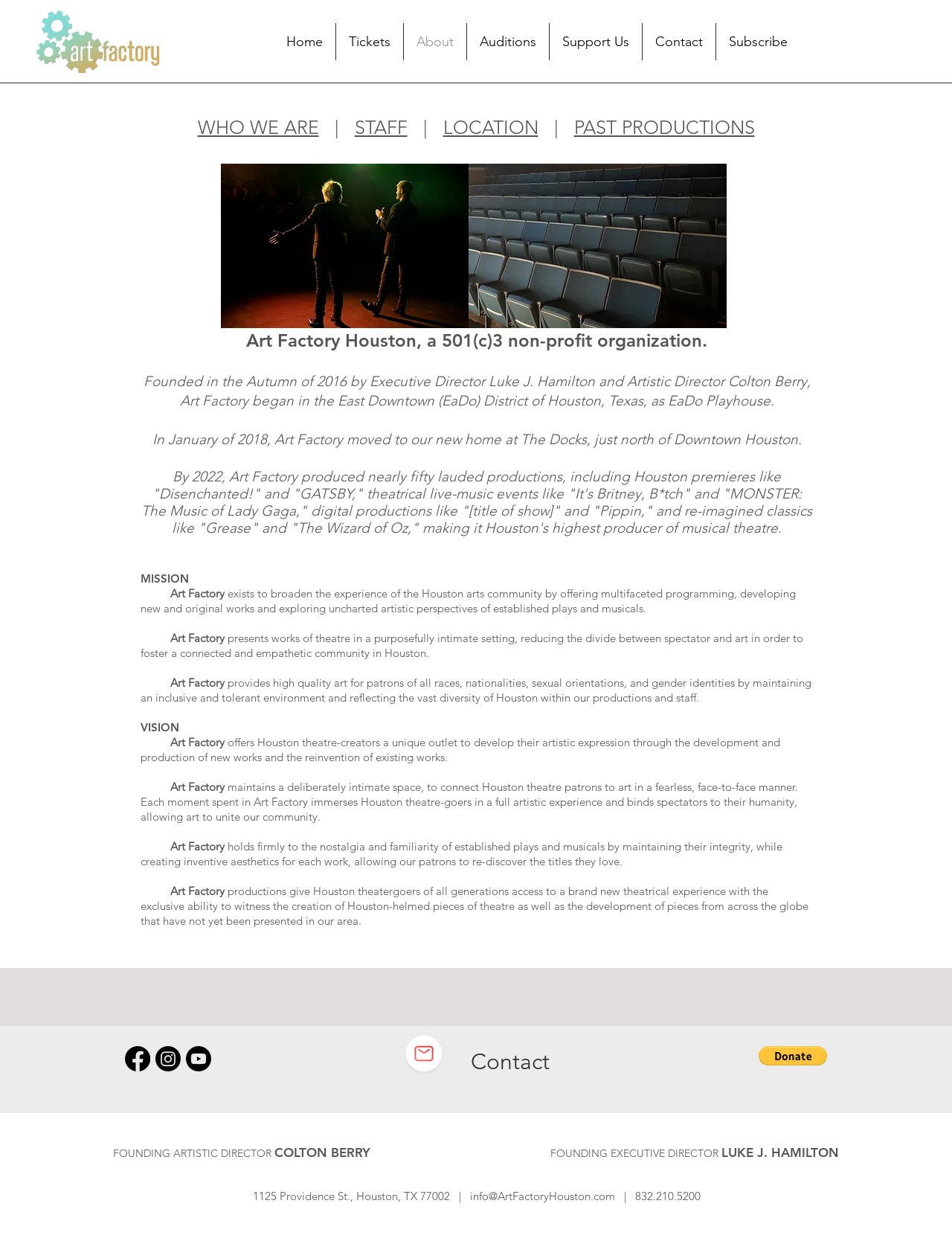Please specify the bounding box coordinates for the clickable region that will help you carry out the instruction: "Email info@ArtFactoryHouston.com".

[0.494, 0.956, 0.646, 0.967]